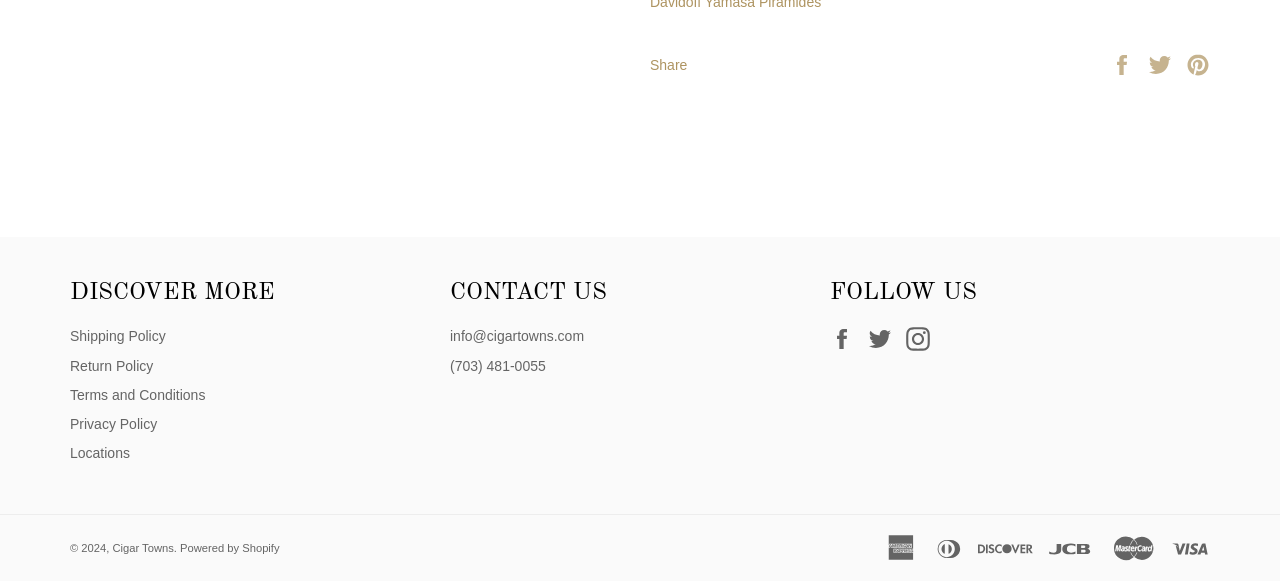Please find the bounding box coordinates for the clickable element needed to perform this instruction: "Share on Facebook".

[0.867, 0.101, 0.889, 0.129]